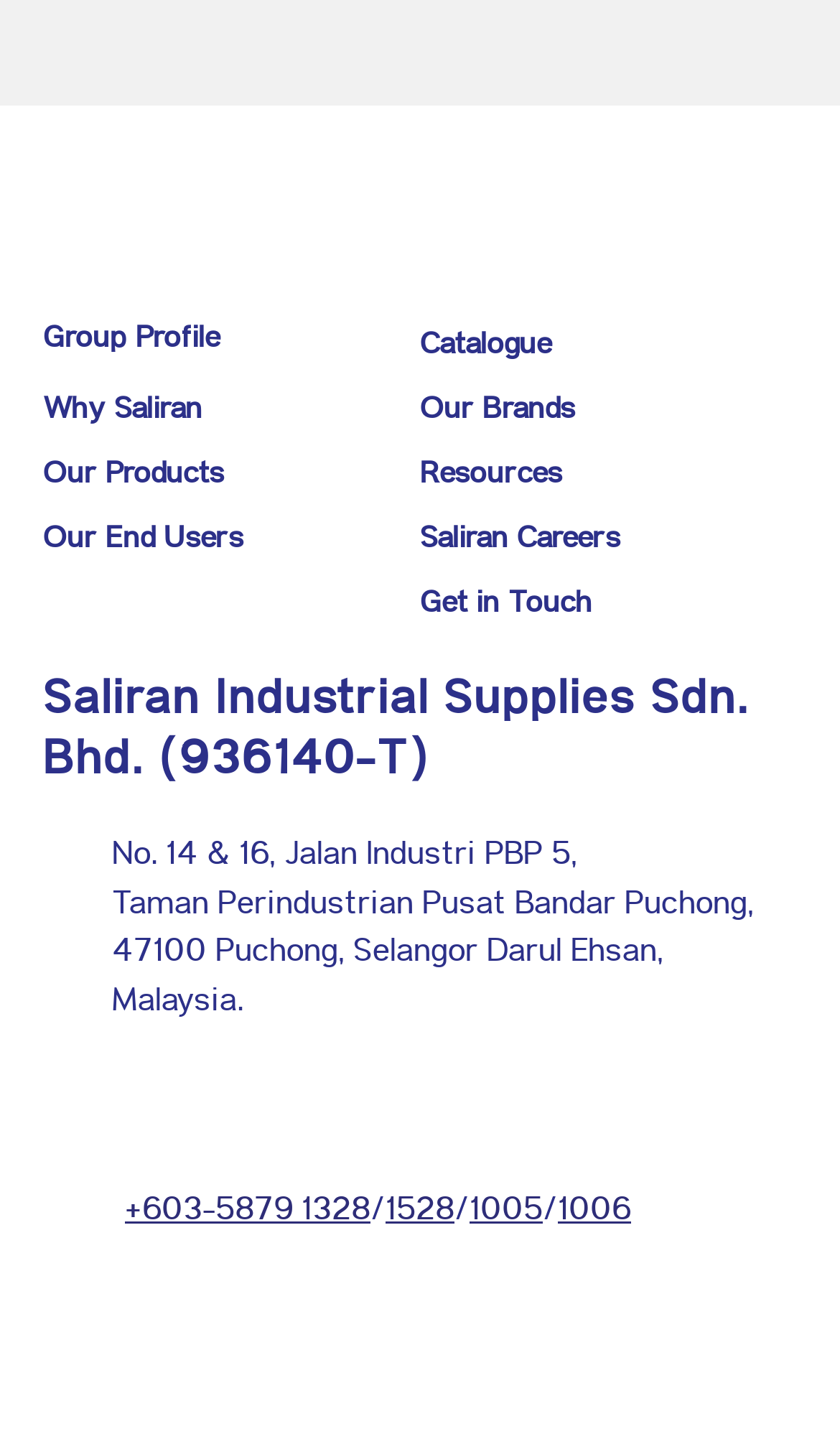From the webpage screenshot, predict the bounding box coordinates (top-left x, top-left y, bottom-right x, bottom-right y) for the UI element described here: Why Saliran

[0.051, 0.275, 0.241, 0.296]